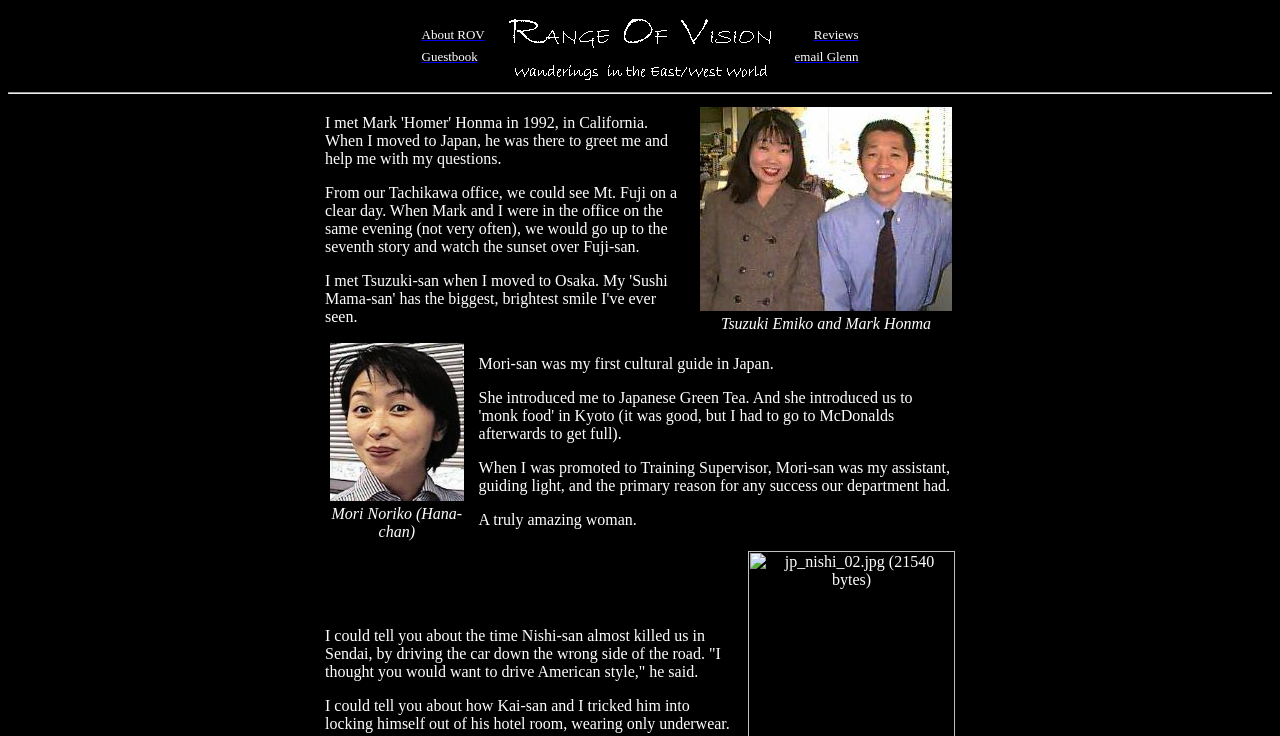Locate the UI element that matches the description Reviews in the webpage screenshot. Return the bounding box coordinates in the format (top-left x, top-left y, bottom-right x, bottom-right y), with values ranging from 0 to 1.

[0.636, 0.034, 0.671, 0.057]